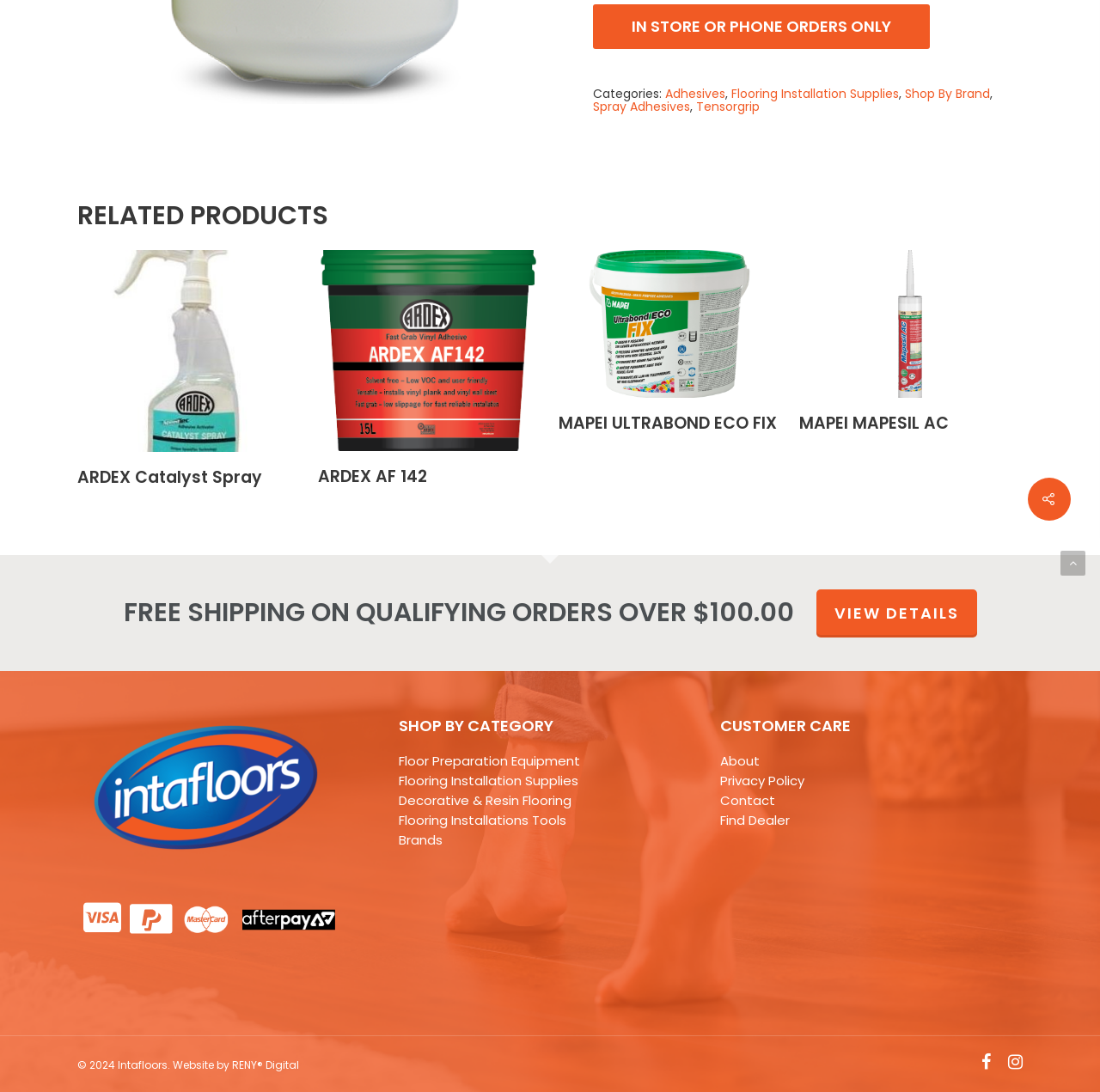Identify the bounding box coordinates for the UI element described as: "Adhesives". The coordinates should be provided as four floats between 0 and 1: [left, top, right, bottom].

[0.605, 0.078, 0.659, 0.094]